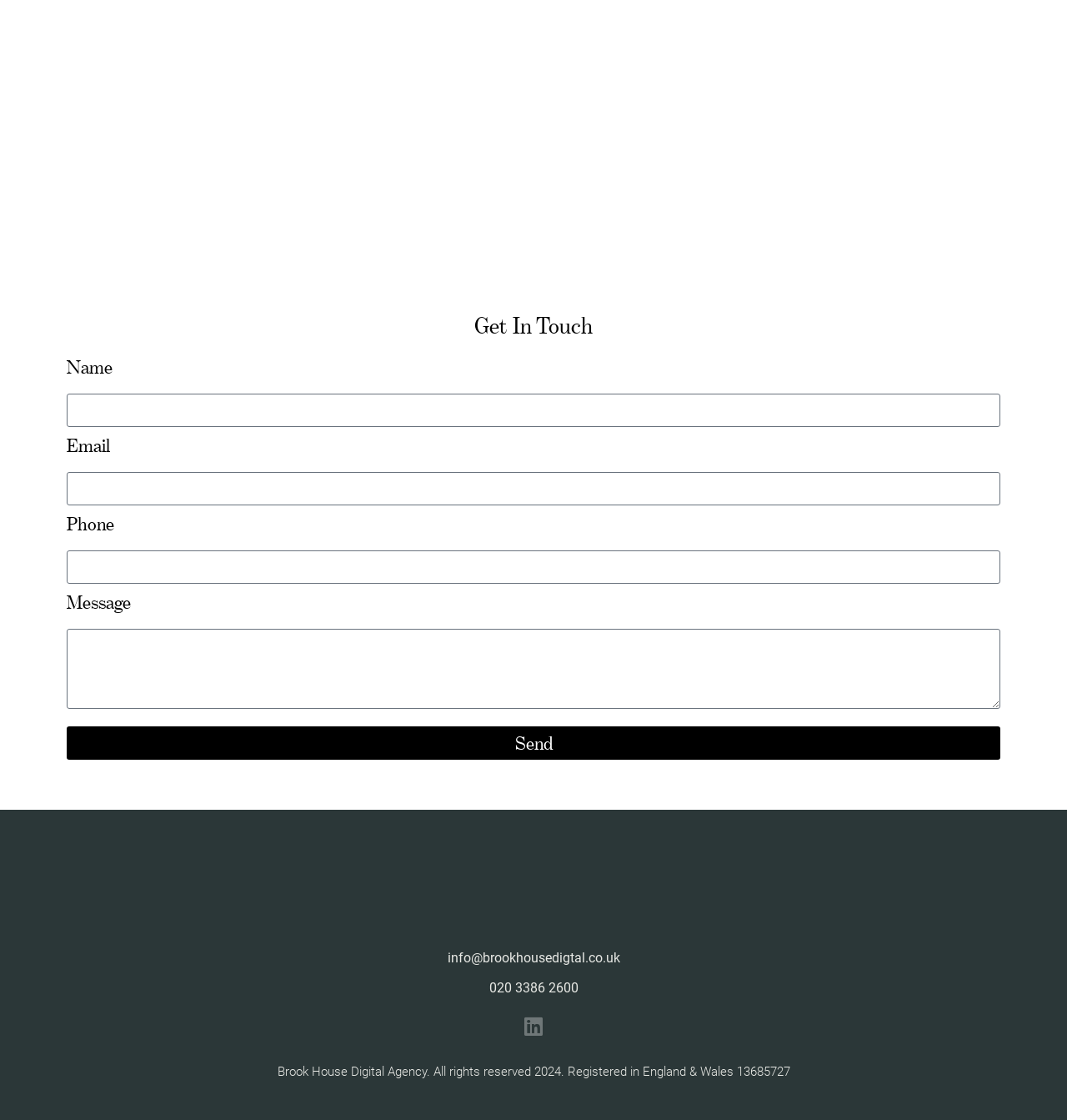What is the purpose of the form?
Look at the image and provide a detailed response to the question.

The form is headed by 'Get In Touch' and has fields for name, email, phone, and message, indicating that it is used to contact the agency or send a message.